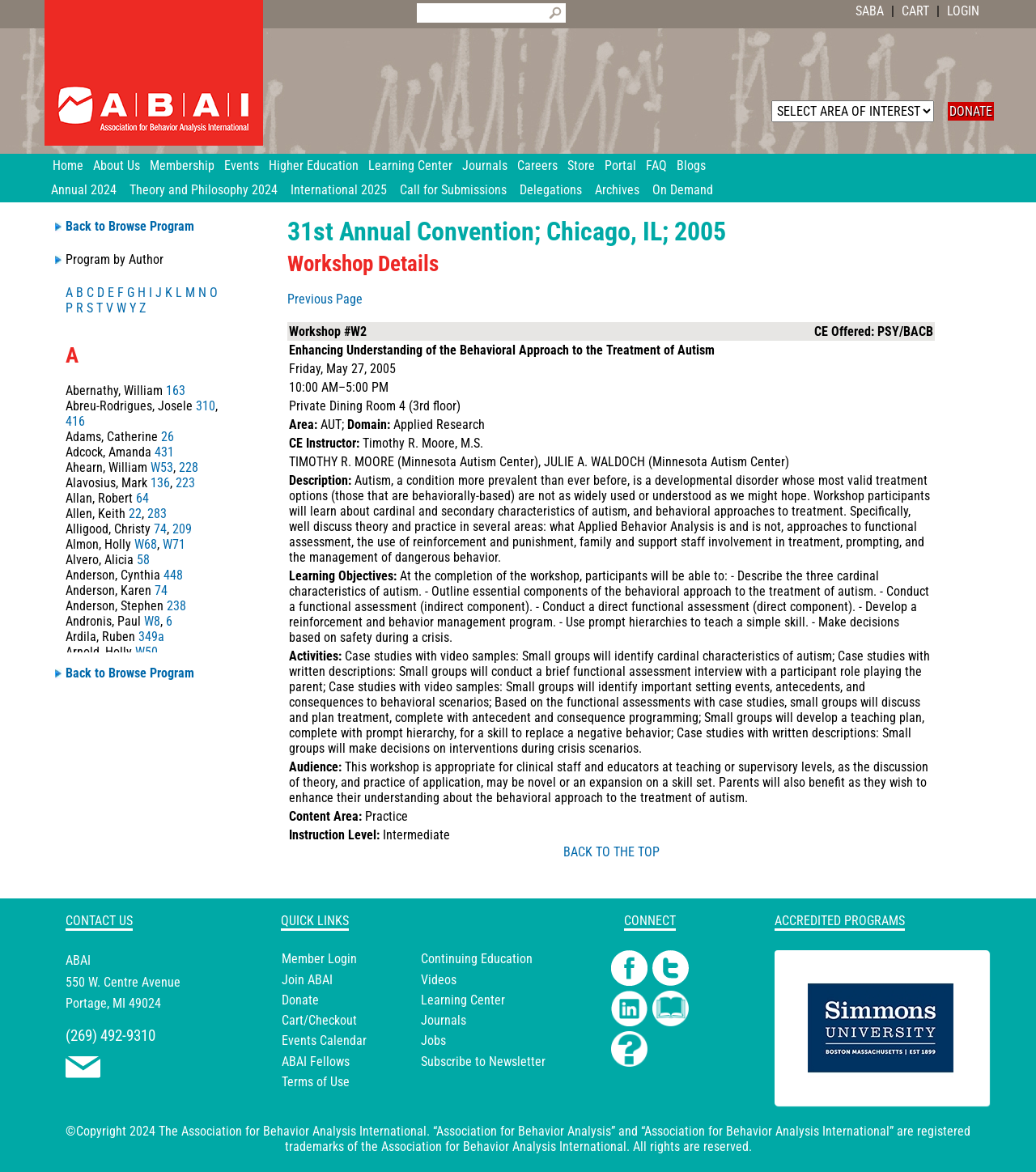Summarize the contents and layout of the webpage in detail.

This webpage is about an event detail, specifically related to the Association for Behavior Analysis International. At the top, there is a navigation menu with 13 links, including "Home", "About Us", "Membership", "Events", and others, which are aligned horizontally and take up about a quarter of the screen width.

Below the navigation menu, there are three links related to events, "Annual 2024", "Theory and Philosophy 2024", and "International 2025", which are also aligned horizontally. 

Further down, there is a section with a heading "A" and a list of authors' names, each accompanied by a link. The list is quite long, with over 20 authors' names, and takes up most of the screen. The authors' names are listed in alphabetical order, and each name is followed by a link with a number, such as "163" or "W53". 

At the bottom of the page, there is a link "Back to Browse Program" and a static text "Program by Author". There are also 26 links, labeled from "A" to "Z", which are aligned horizontally and take up about half of the screen width.